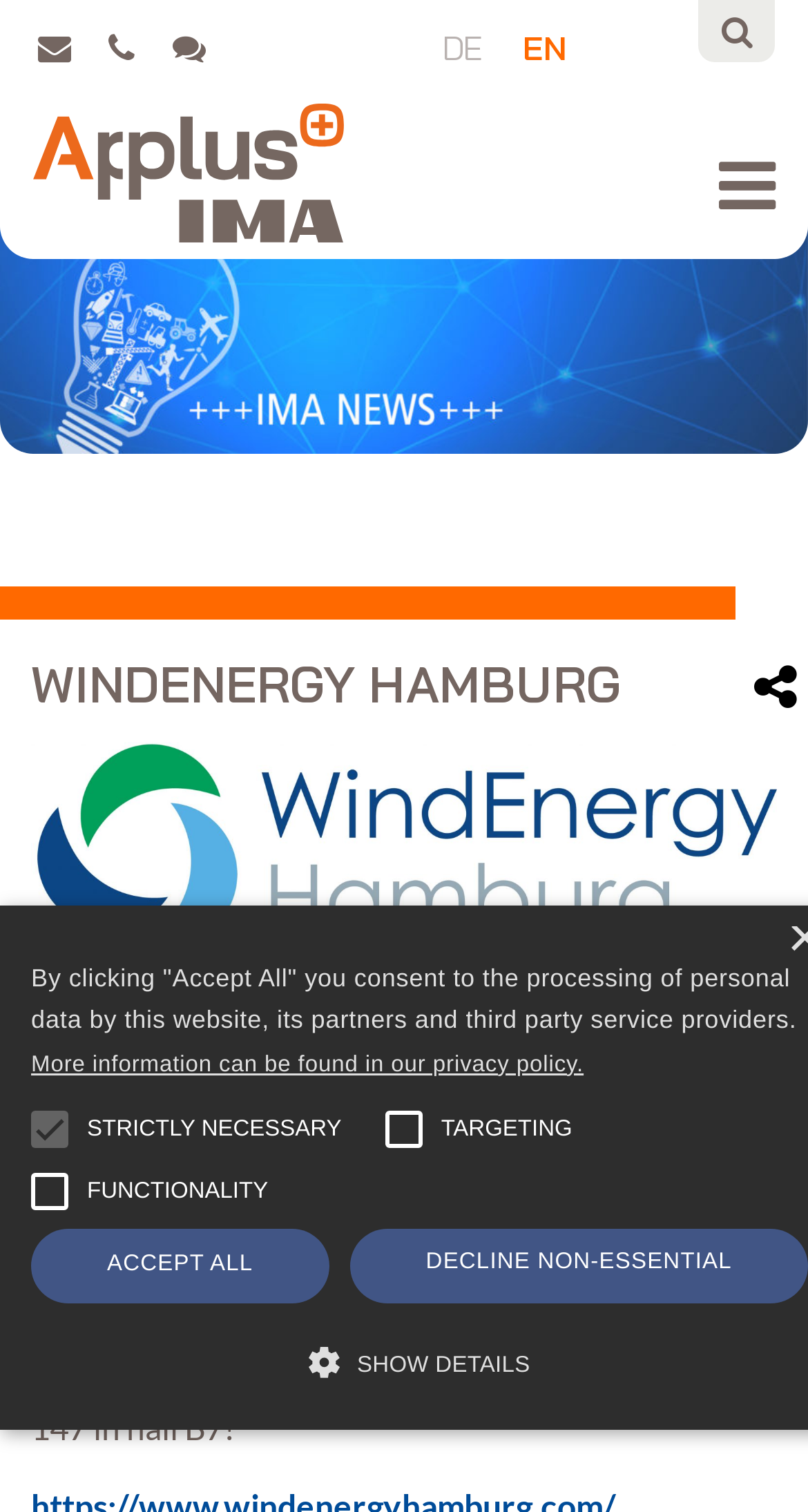What is the name of the trade fair?
Please answer using one word or phrase, based on the screenshot.

WindEnergy Hamburg